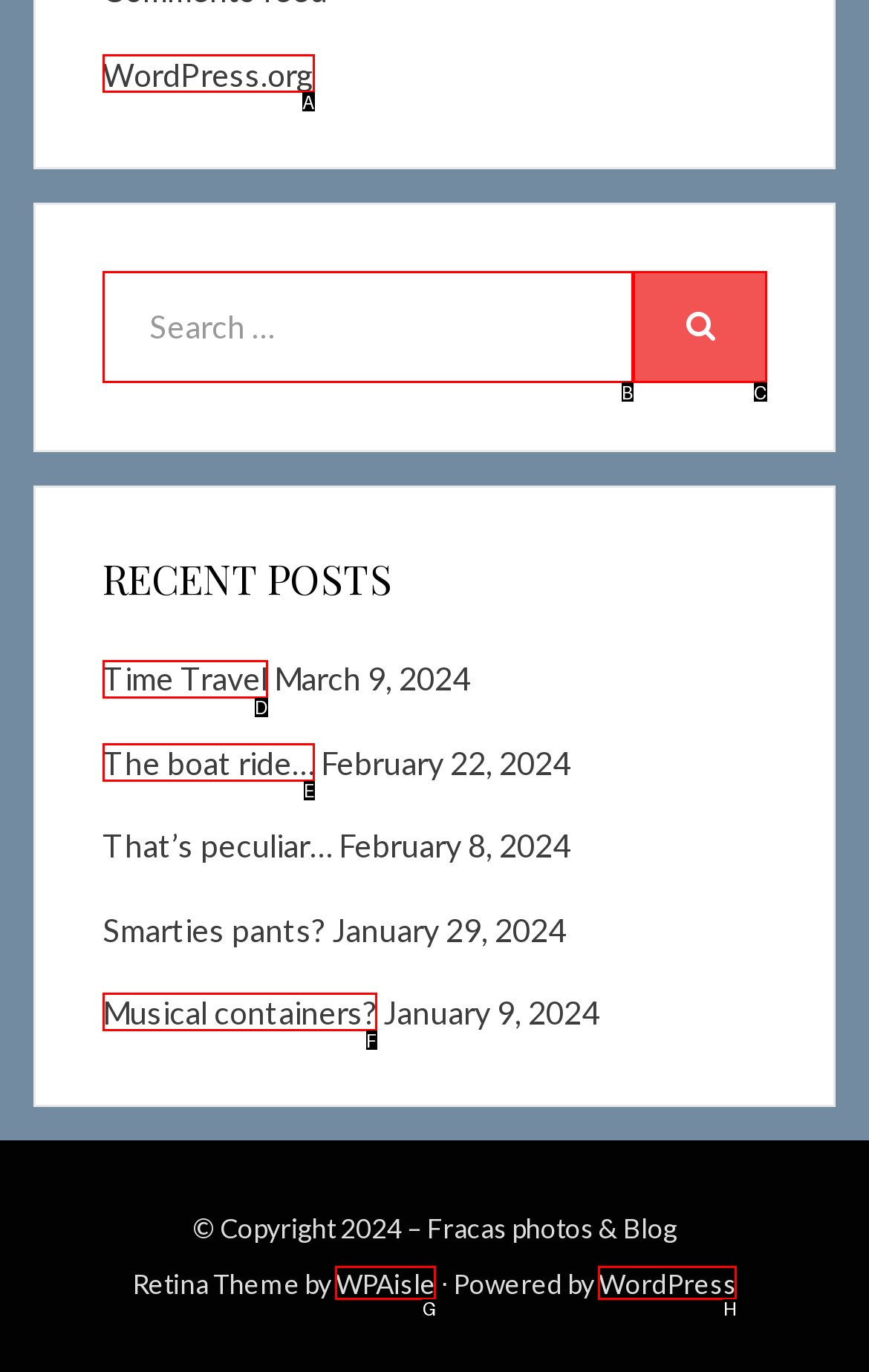Match the HTML element to the description: The boat ride…. Respond with the letter of the correct option directly.

E